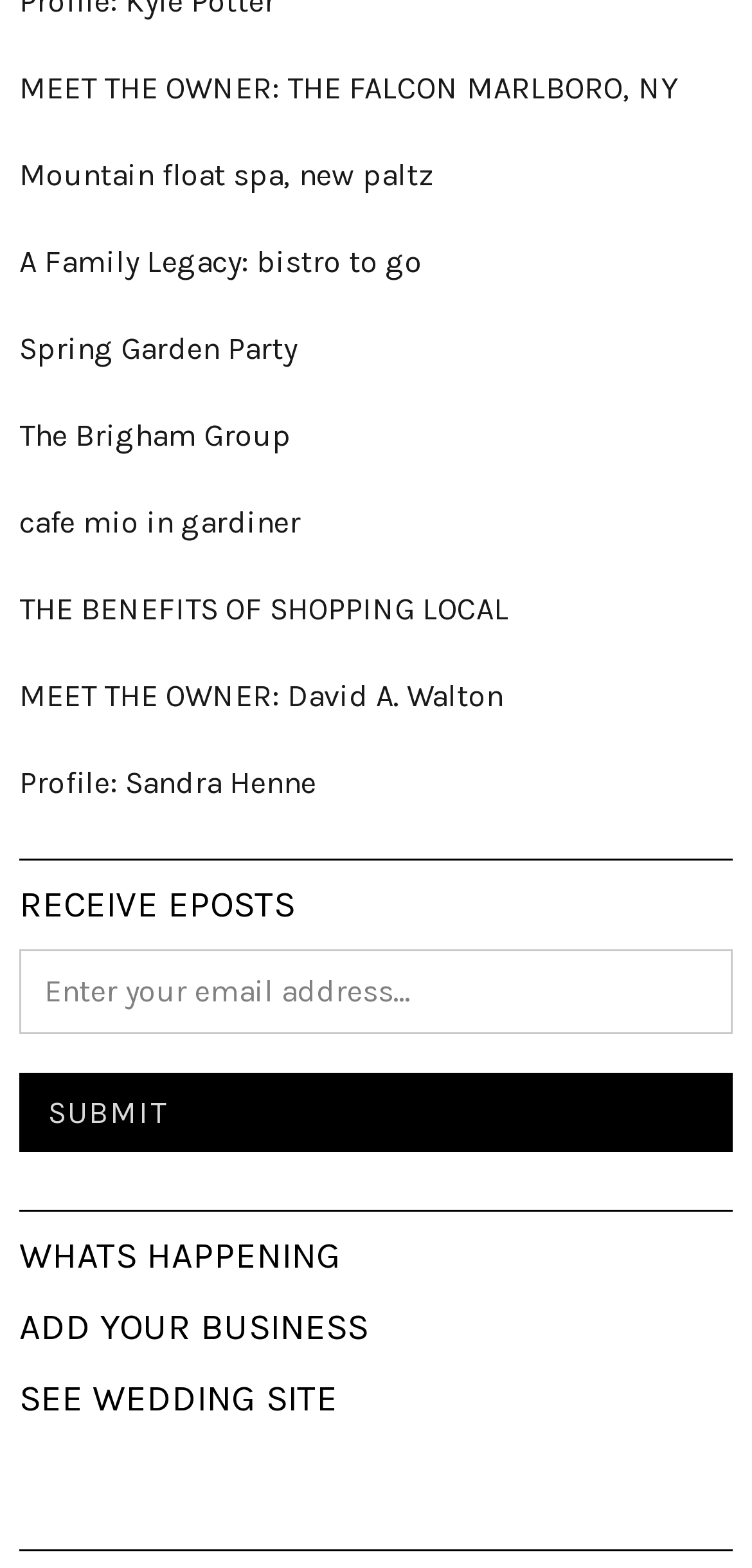Answer this question in one word or a short phrase: What is the text on the submit button?

SUBMIT